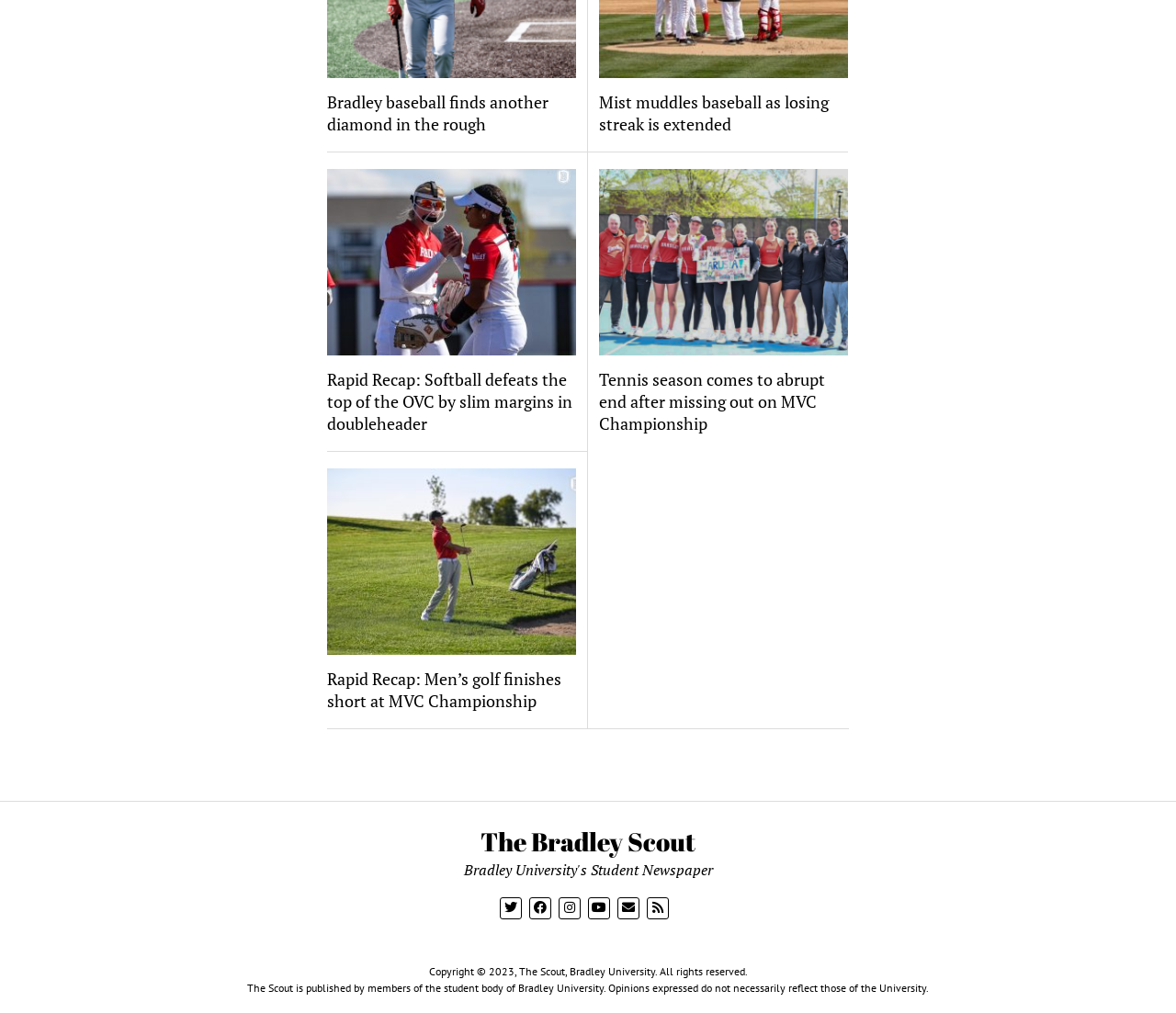Respond to the following question with a brief word or phrase:
What type of content is published by The Scout?

News